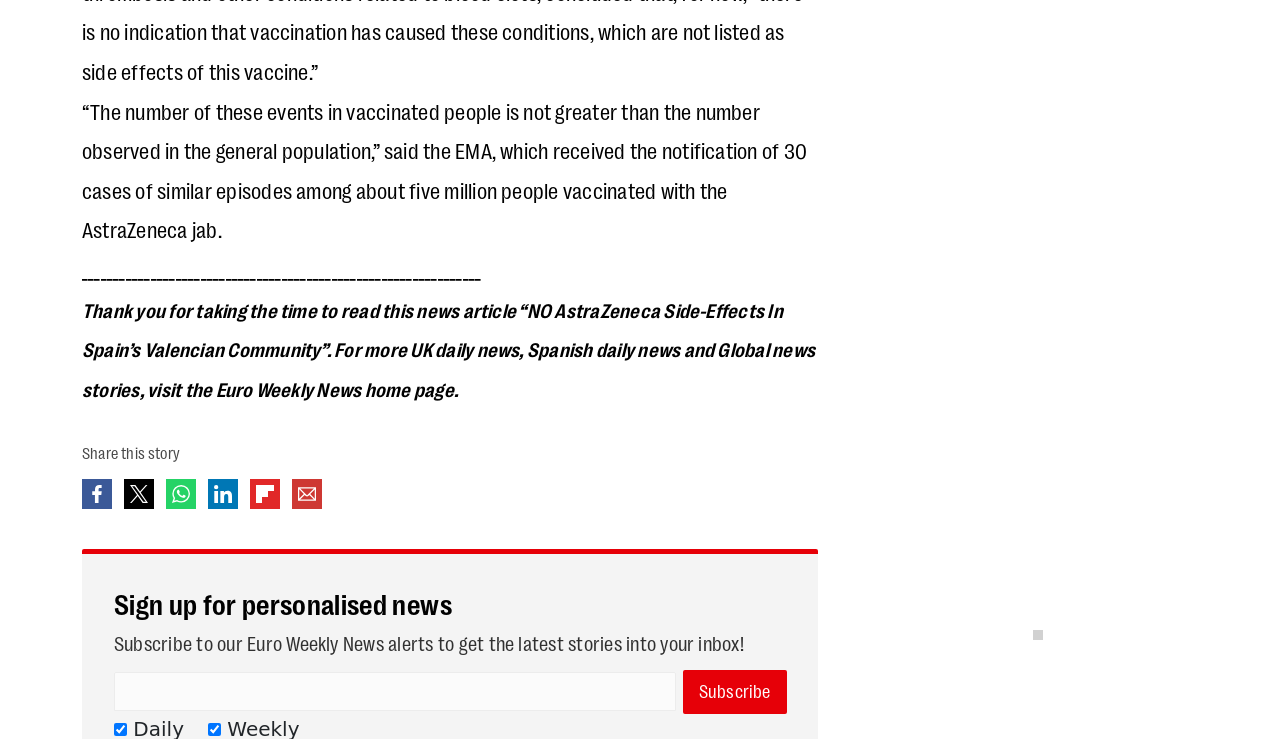How many social media platforms can you share this story on?
Examine the image and give a concise answer in one word or a short phrase.

6